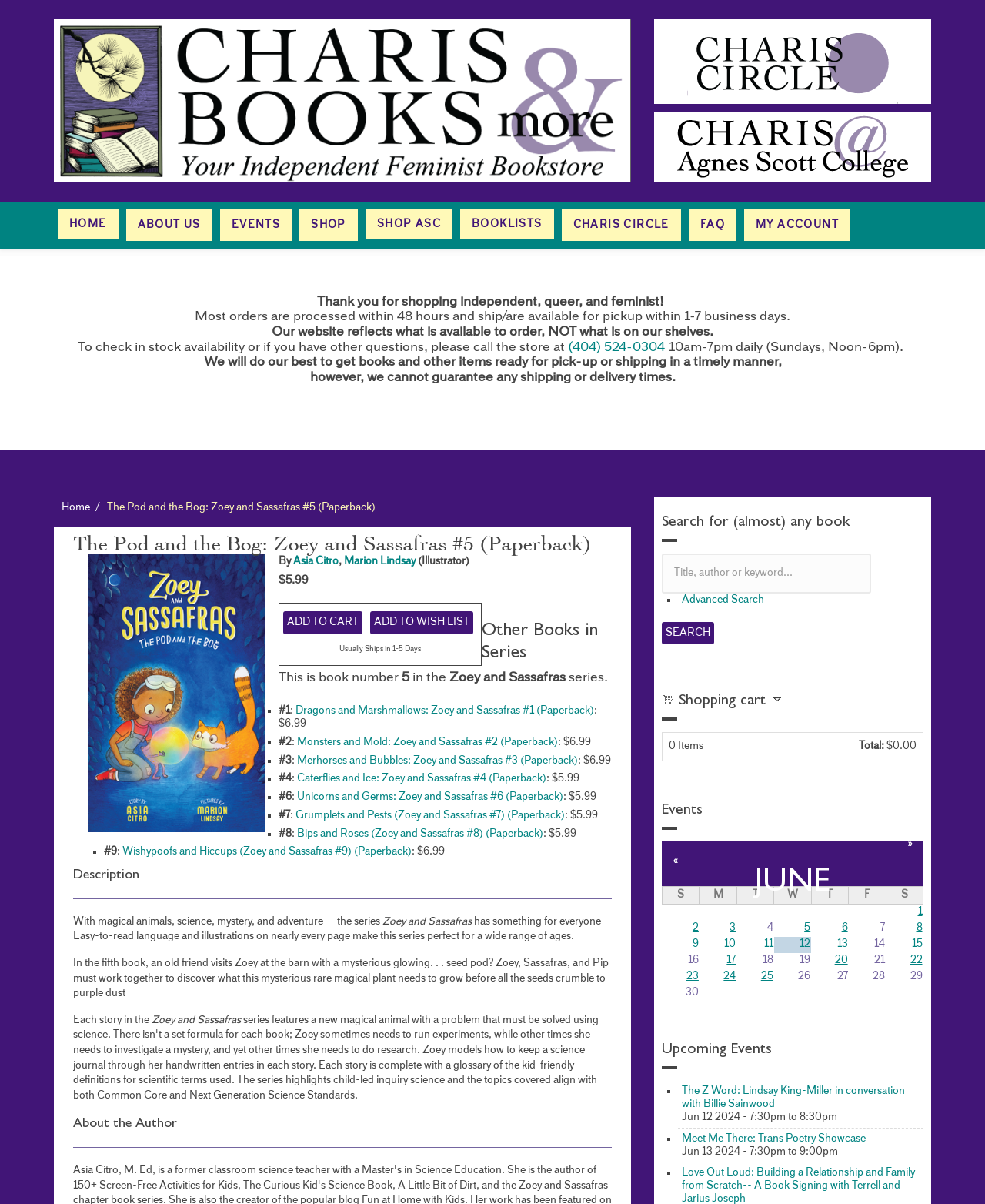Please identify the bounding box coordinates of where to click in order to follow the instruction: "Click the 'Wishypoofs and Hiccups (Zoey and Sassafras #9) (Paperback)' link".

[0.124, 0.703, 0.418, 0.712]